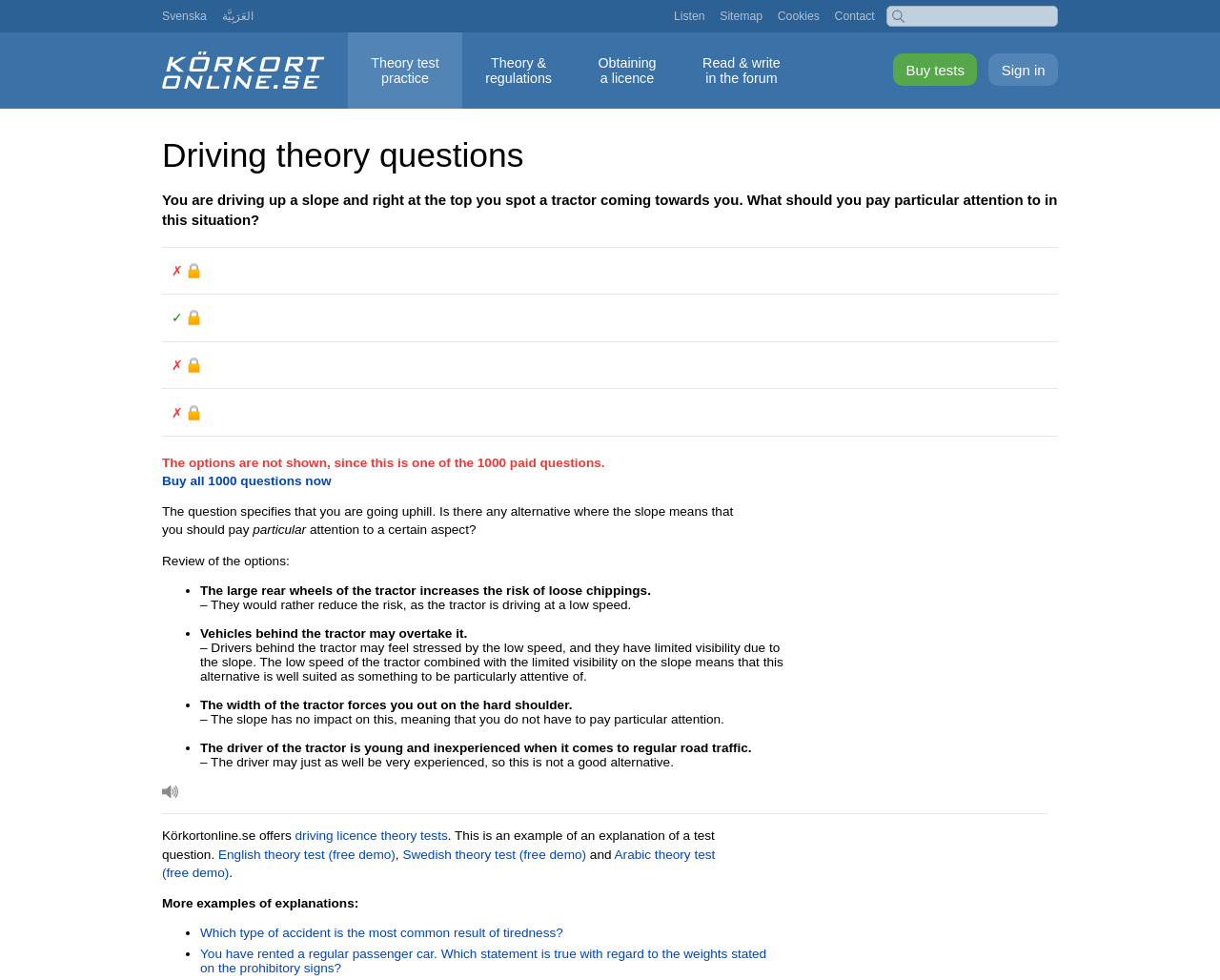Illustrate the webpage with a detailed description.

This webpage is a driving theory question page, focused on a specific scenario where a driver is approaching a tractor on a slope. The page has a header section with links to various languages, including Swedish and Arabic, as well as links to the sitemap, cookies, and contact information. 

Below the header, there is a search bar and a sign-in button, followed by a series of links to different sections of the website, including theory test practice, theory and regulations, and obtaining a license.

The main content of the page is a driving theory question, which is presented in a heading and then explained in a paragraph of text. The question is about what to pay particular attention to when encountering a tractor on a slope. 

Below the question, there are several options to consider, each marked with a checkbox or a cross. The options are explained in detail, with some including additional information or counterarguments. 

The page also includes a section reviewing the options, with bullet points summarizing each possibility. 

At the bottom of the page, there is a section promoting the website's driving licence theory tests, with links to free demos in English, Swedish, and Arabic. There are also additional examples of explanations, with links to other driving theory questions.